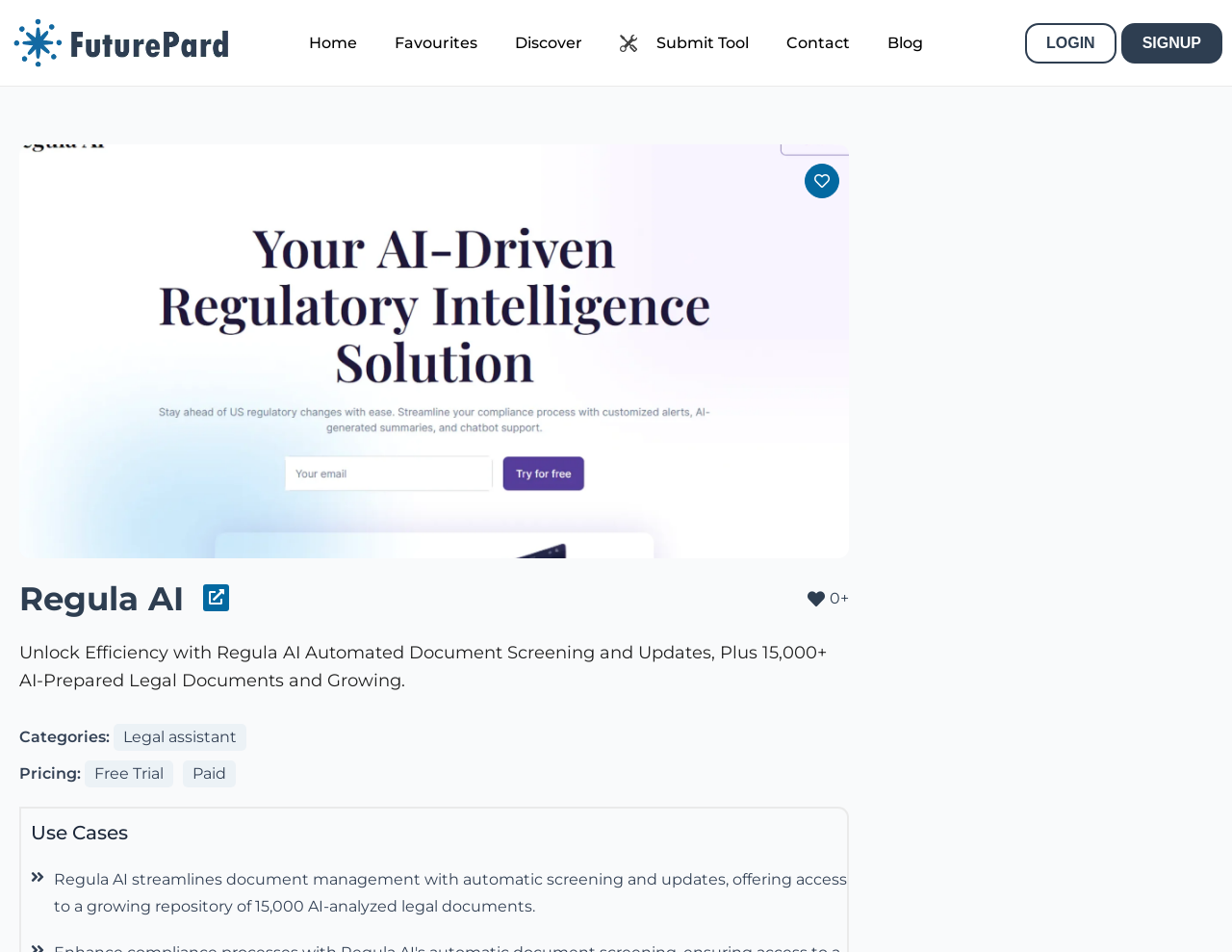Please identify the bounding box coordinates of the element's region that needs to be clicked to fulfill the following instruction: "submit a tool". The bounding box coordinates should consist of four float numbers between 0 and 1, i.e., [left, top, right, bottom].

[0.502, 0.031, 0.609, 0.059]